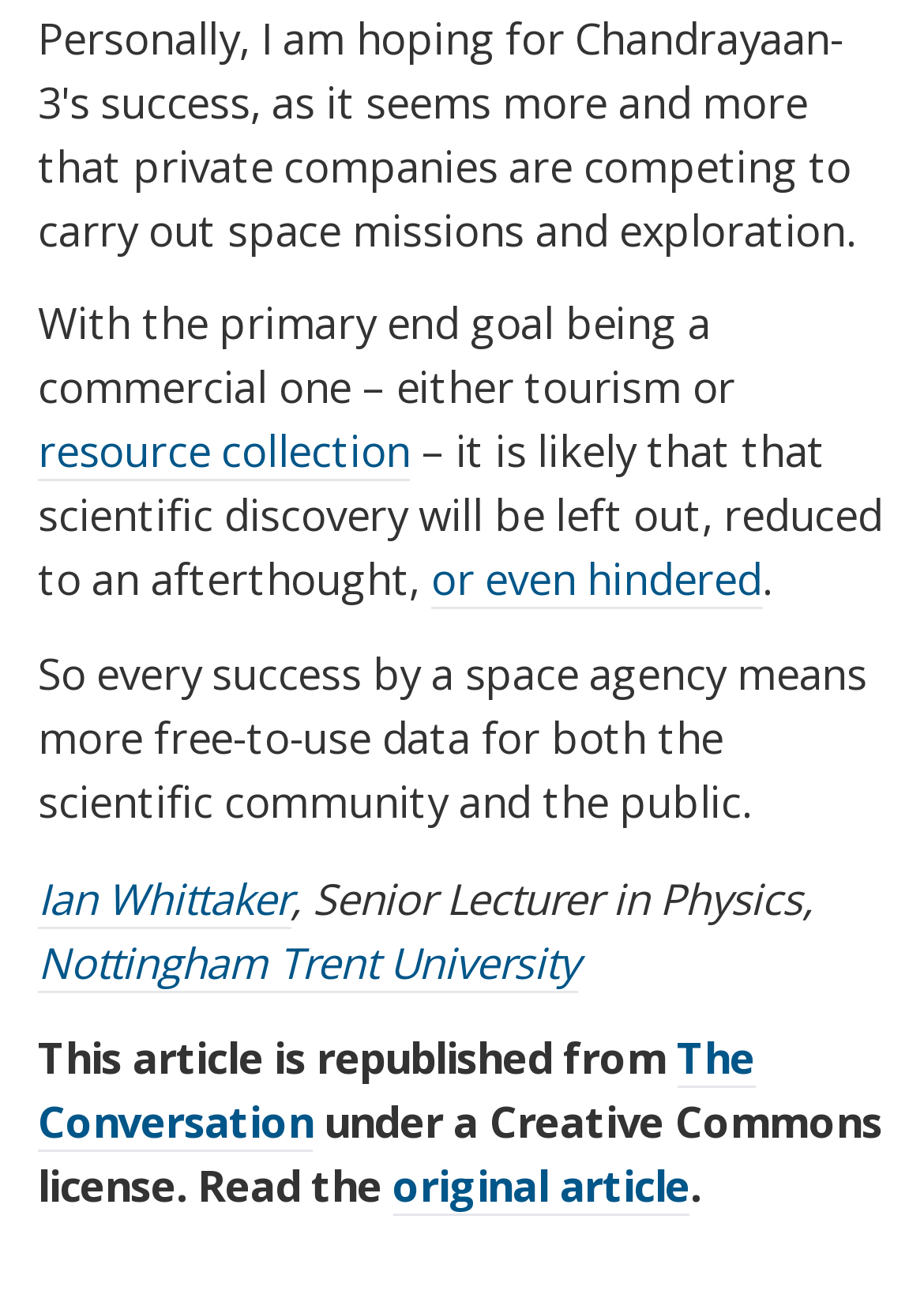Use a single word or phrase to answer the following:
Who is the author of the article?

Ian Whittaker